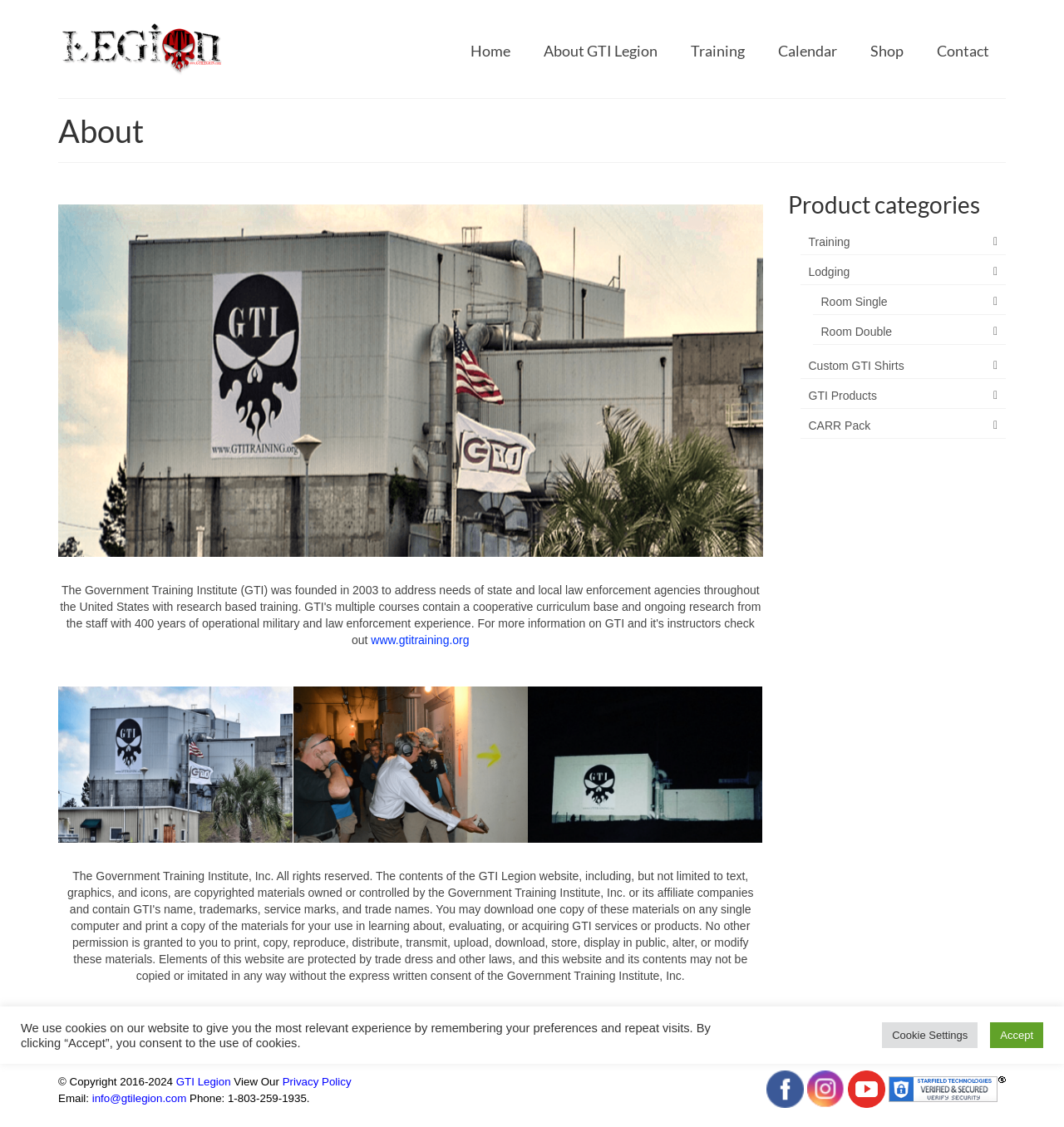Using the element description aria-label="Facebook - White Circle", predict the bounding box coordinates for the UI element. Provide the coordinates in (top-left x, top-left y, bottom-right x, bottom-right y) format with values ranging from 0 to 1.

None